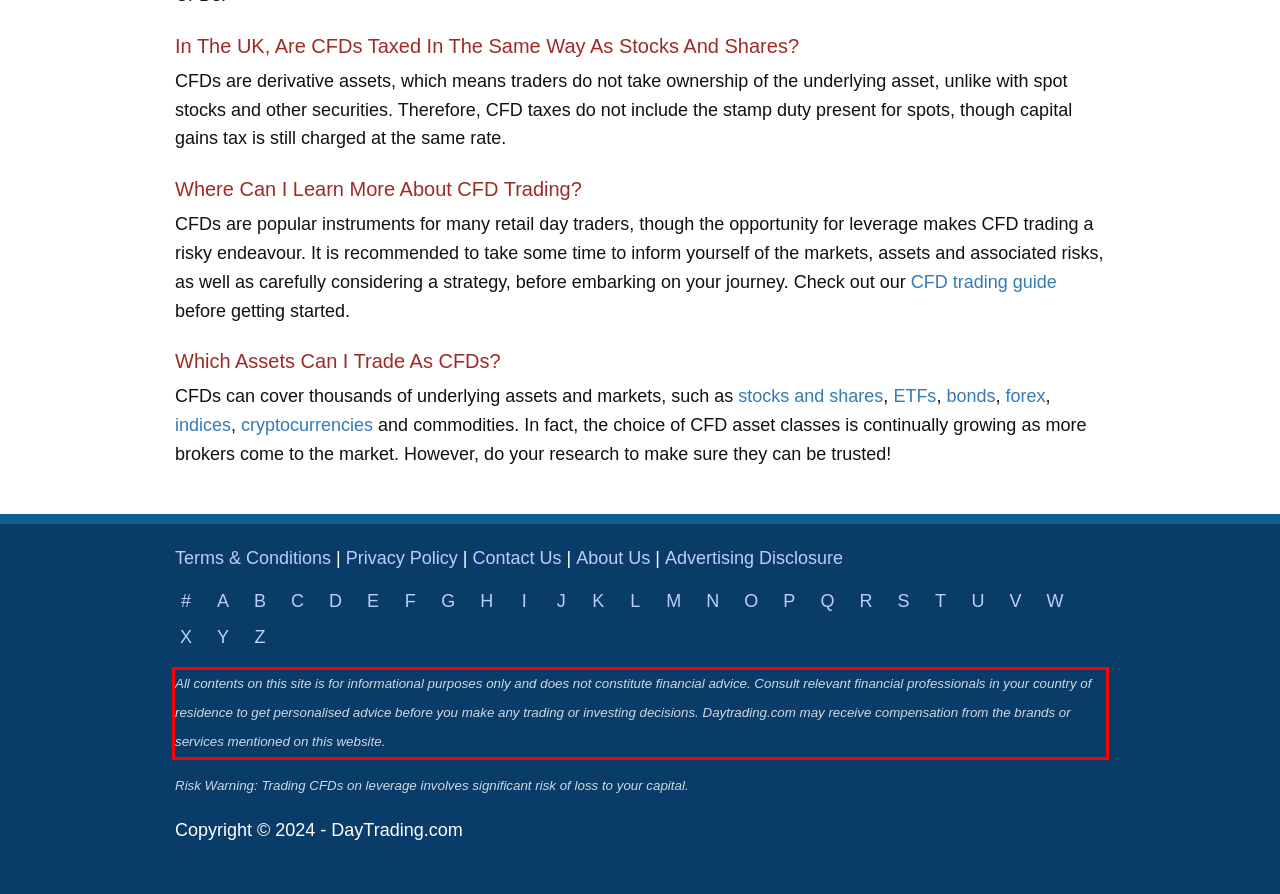There is a UI element on the webpage screenshot marked by a red bounding box. Extract and generate the text content from within this red box.

All contents on this site is for informational purposes only and does not constitute financial advice. Consult relevant financial professionals in your country of residence to get personalised advice before you make any trading or investing decisions. Daytrading.com may receive compensation from the brands or services mentioned on this website.